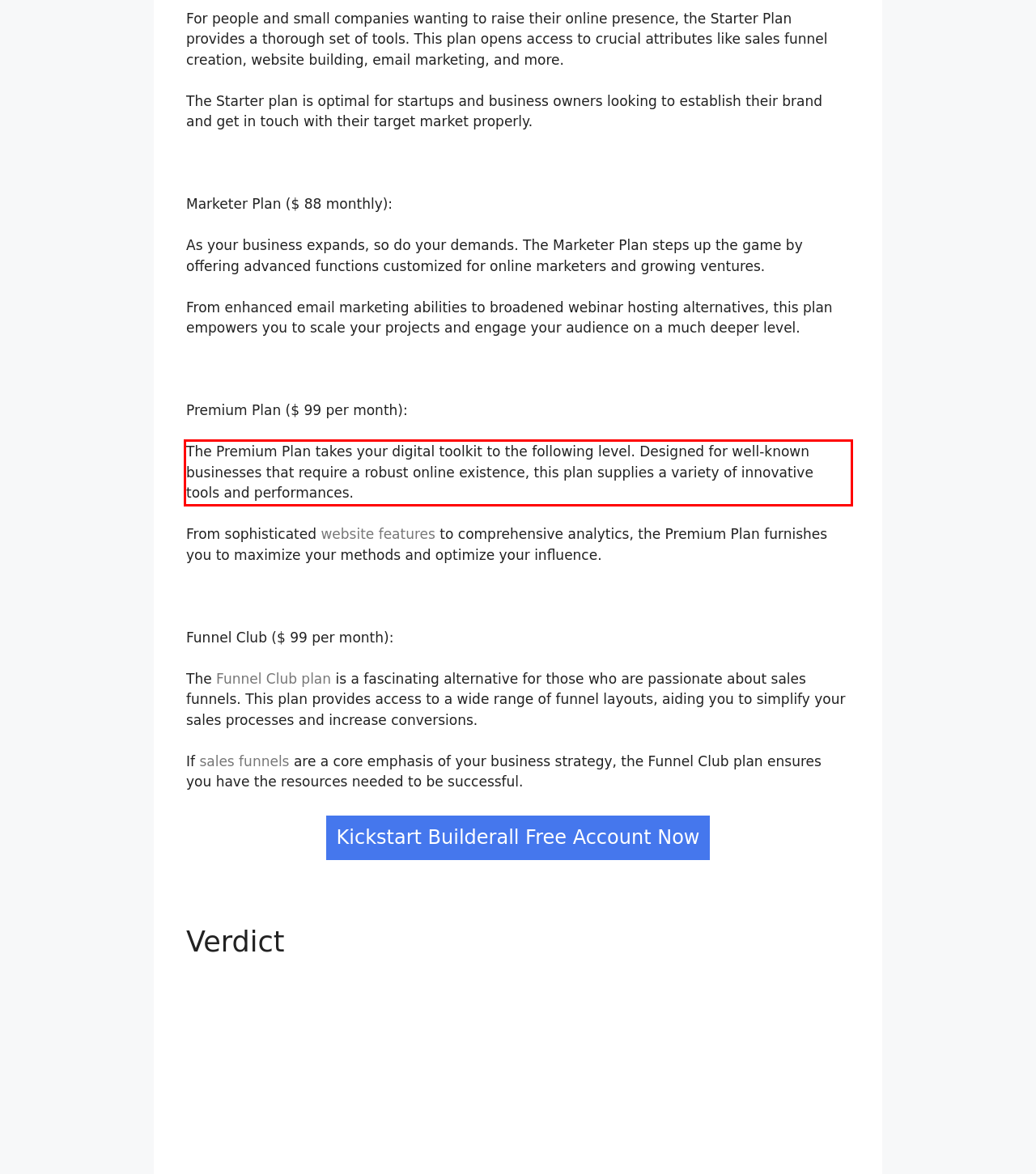With the given screenshot of a webpage, locate the red rectangle bounding box and extract the text content using OCR.

The Premium Plan takes your digital toolkit to the following level. Designed for well-known businesses that require a robust online existence, this plan supplies a variety of innovative tools and performances.